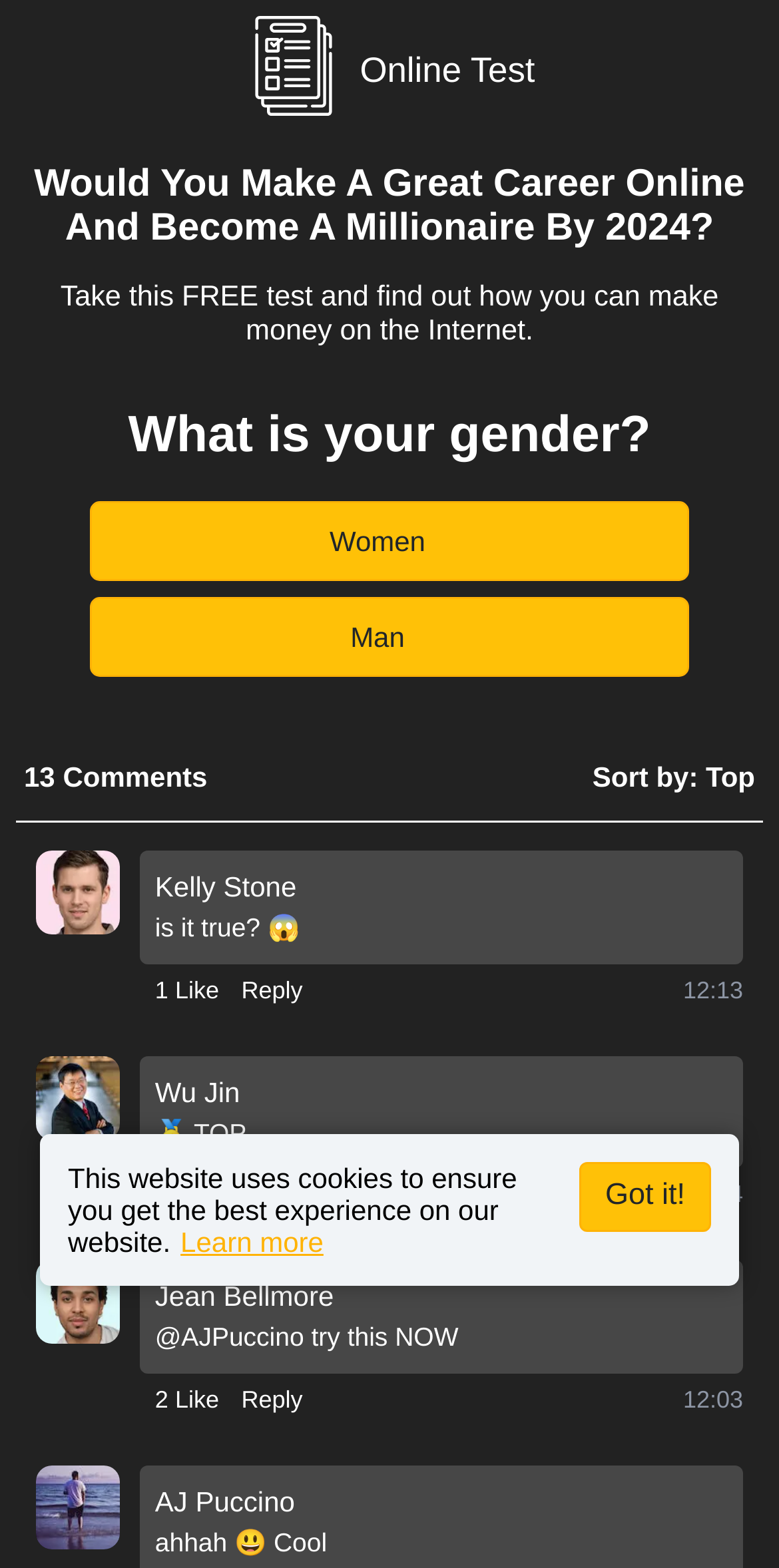Find the bounding box coordinates for the UI element whose description is: "Man". The coordinates should be four float numbers between 0 and 1, in the format [left, top, right, bottom].

[0.115, 0.381, 0.885, 0.432]